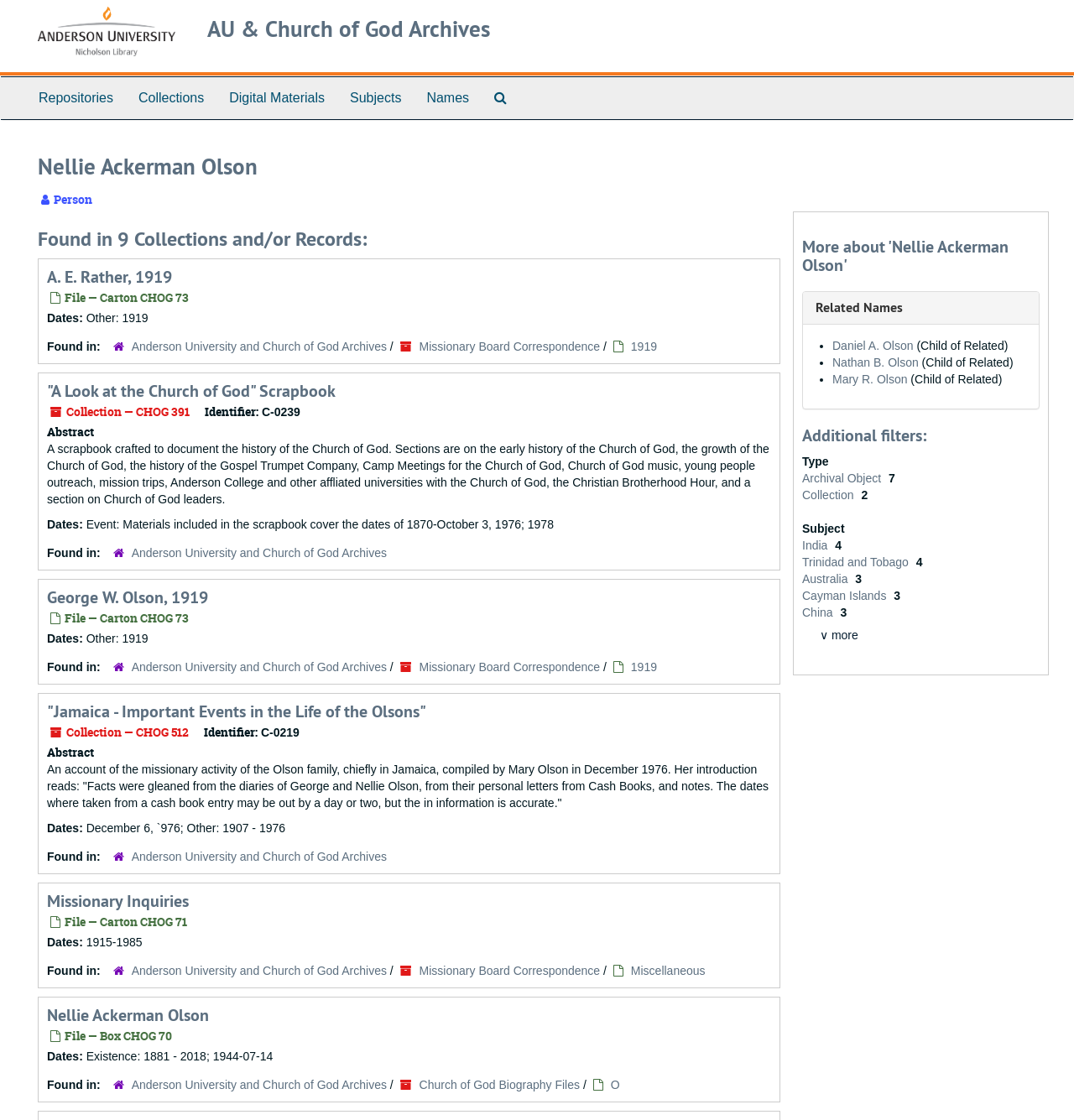Using the webpage screenshot, find the UI element described by Miscellaneous. Provide the bounding box coordinates in the format (top-left x, top-left y, bottom-right x, bottom-right y), ensuring all values are floating point numbers between 0 and 1.

[0.587, 0.861, 0.657, 0.873]